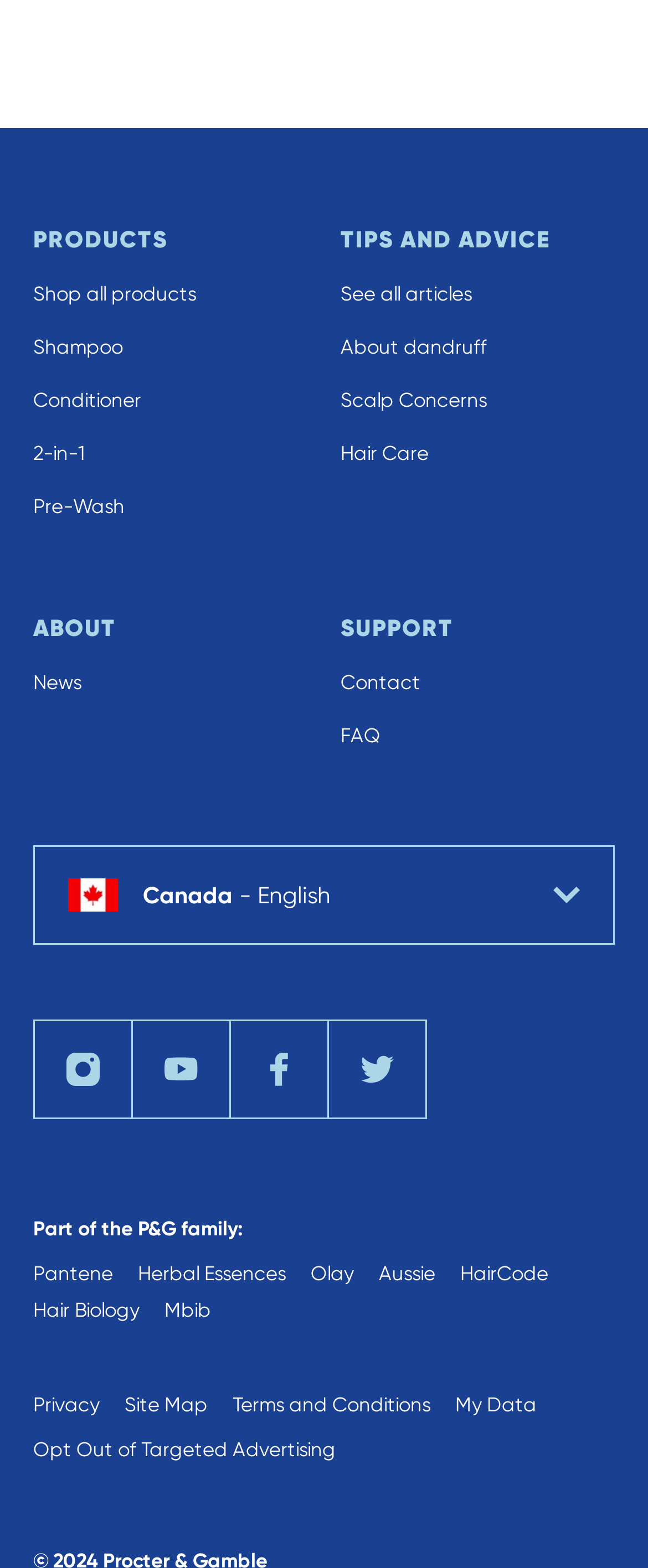How many social media links are there?
Please provide a comprehensive and detailed answer to the question.

There are four social media links: 'Instagram', 'YouTube', 'Facebook', and 'Twitter'. These links are identified by their corresponding link elements with IDs 168, 169, 170, and 171, respectively, and are located at the bottom of the webpage.